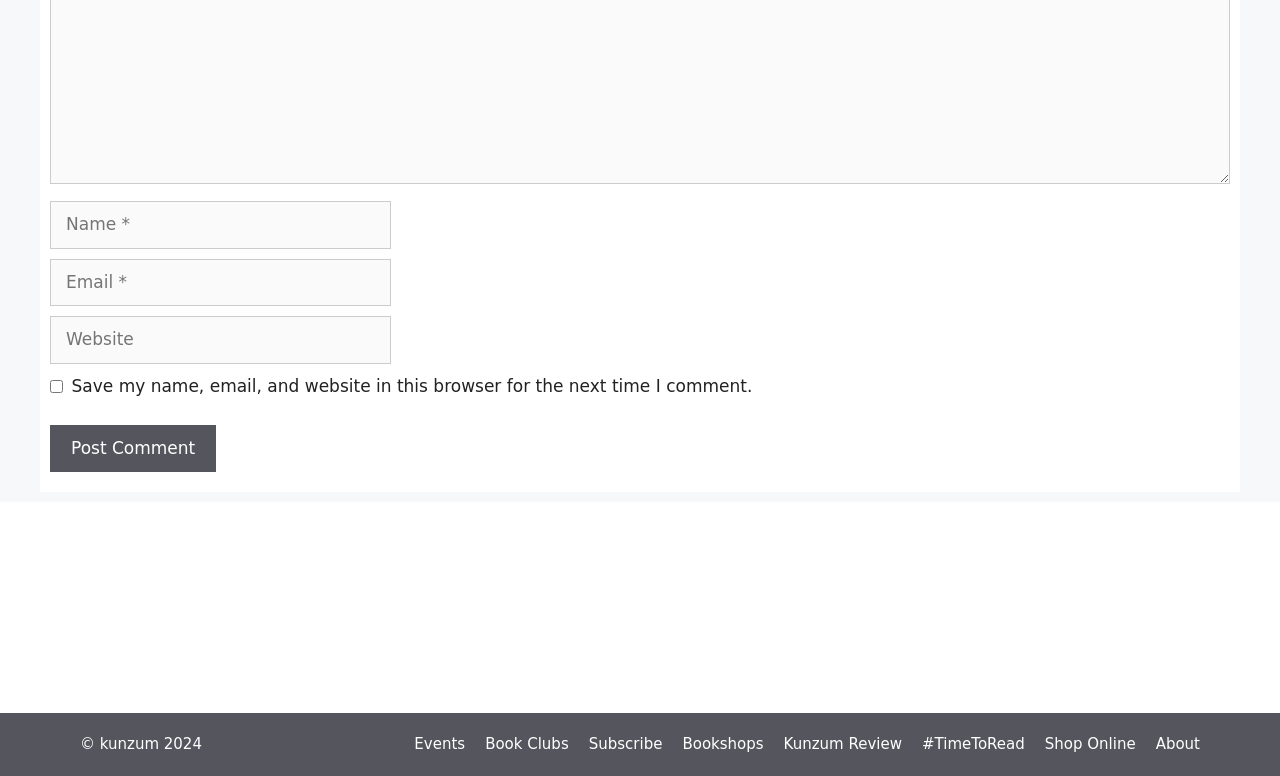Specify the bounding box coordinates of the element's region that should be clicked to achieve the following instruction: "Enter your name". The bounding box coordinates consist of four float numbers between 0 and 1, in the format [left, top, right, bottom].

[0.039, 0.26, 0.305, 0.321]